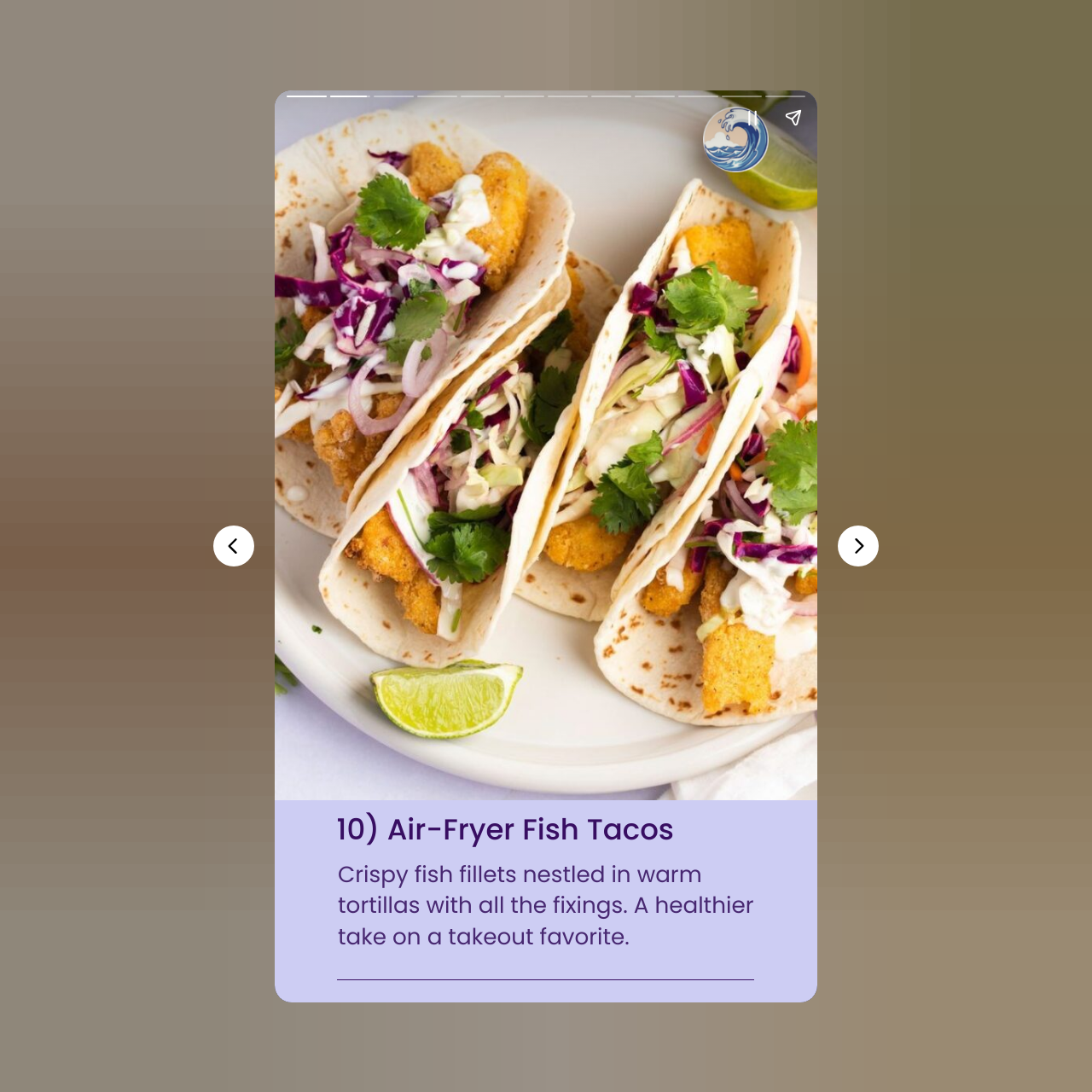Based on the element description aria-label="Next page", identify the bounding box coordinates for the UI element. The coordinates should be in the format (top-left x, top-left y, bottom-right x, bottom-right y) and within the 0 to 1 range.

[0.767, 0.481, 0.805, 0.519]